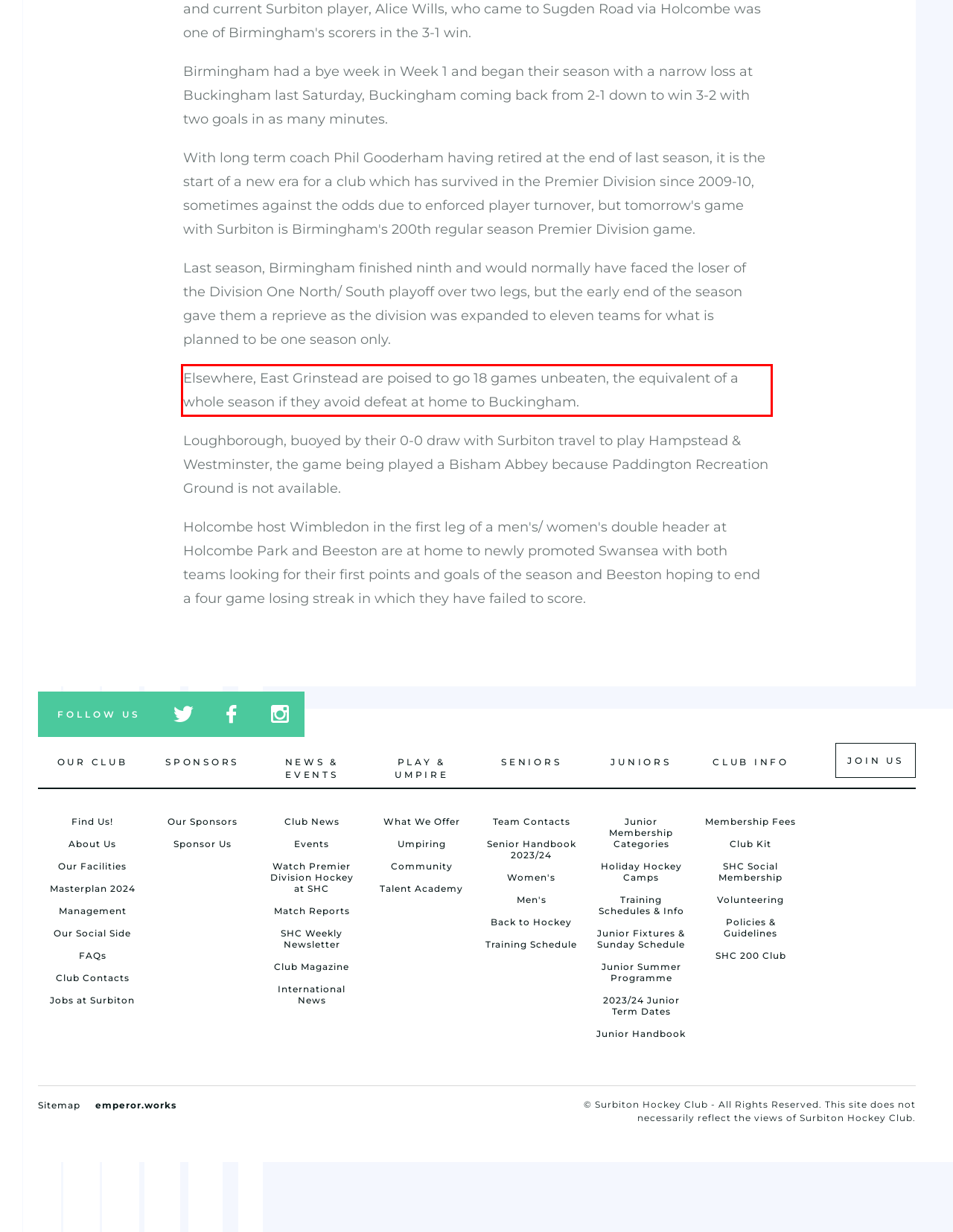Analyze the red bounding box in the provided webpage screenshot and generate the text content contained within.

Elsewhere, East Grinstead are poised to go 18 games unbeaten, the equivalent of a whole season if they avoid defeat at home to Buckingham.